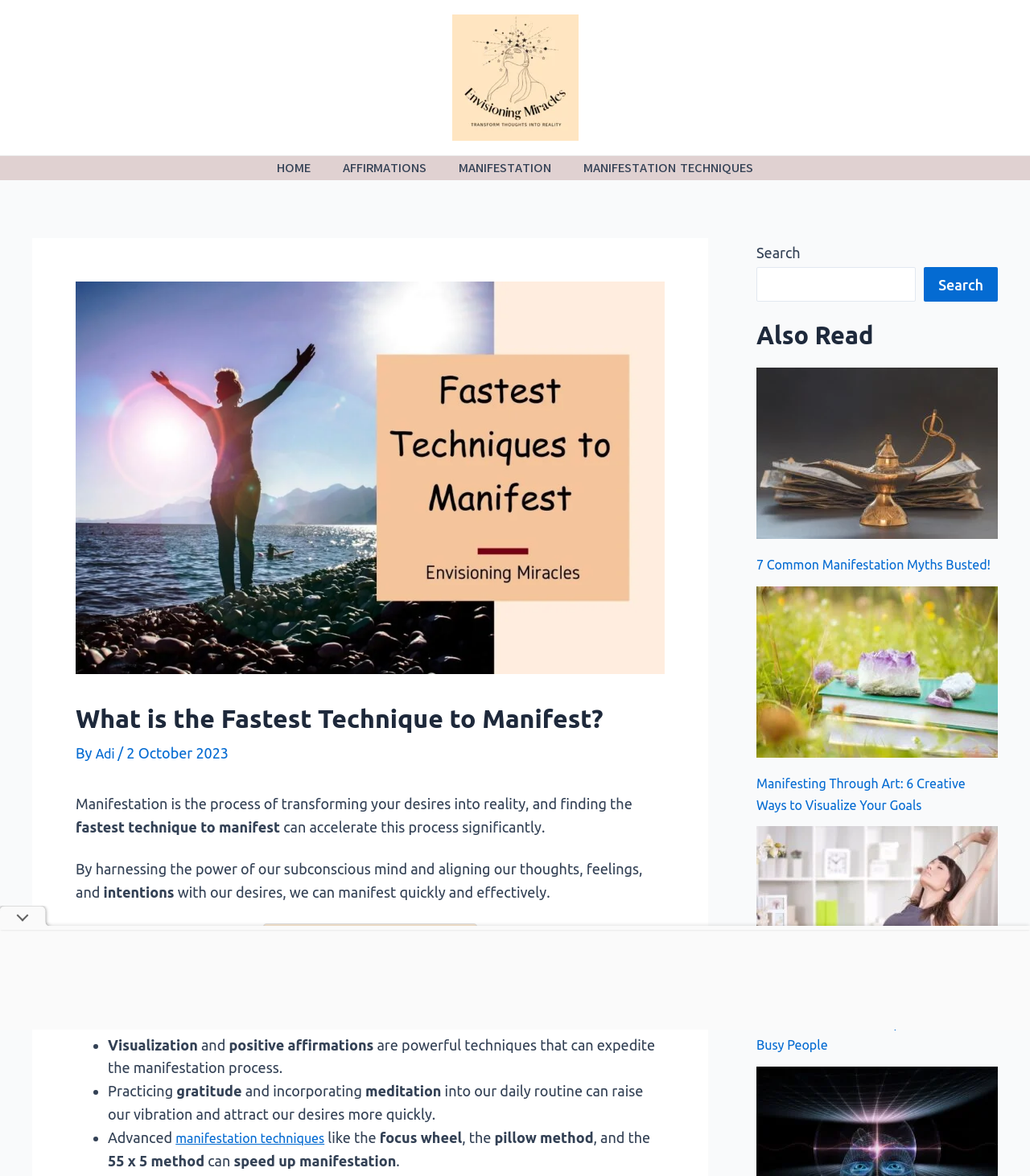Determine the bounding box coordinates for the clickable element to execute this instruction: "Click on the 'MANIFESTATION TECHNIQUES' link". Provide the coordinates as four float numbers between 0 and 1, i.e., [left, top, right, bottom].

[0.545, 0.133, 0.734, 0.153]